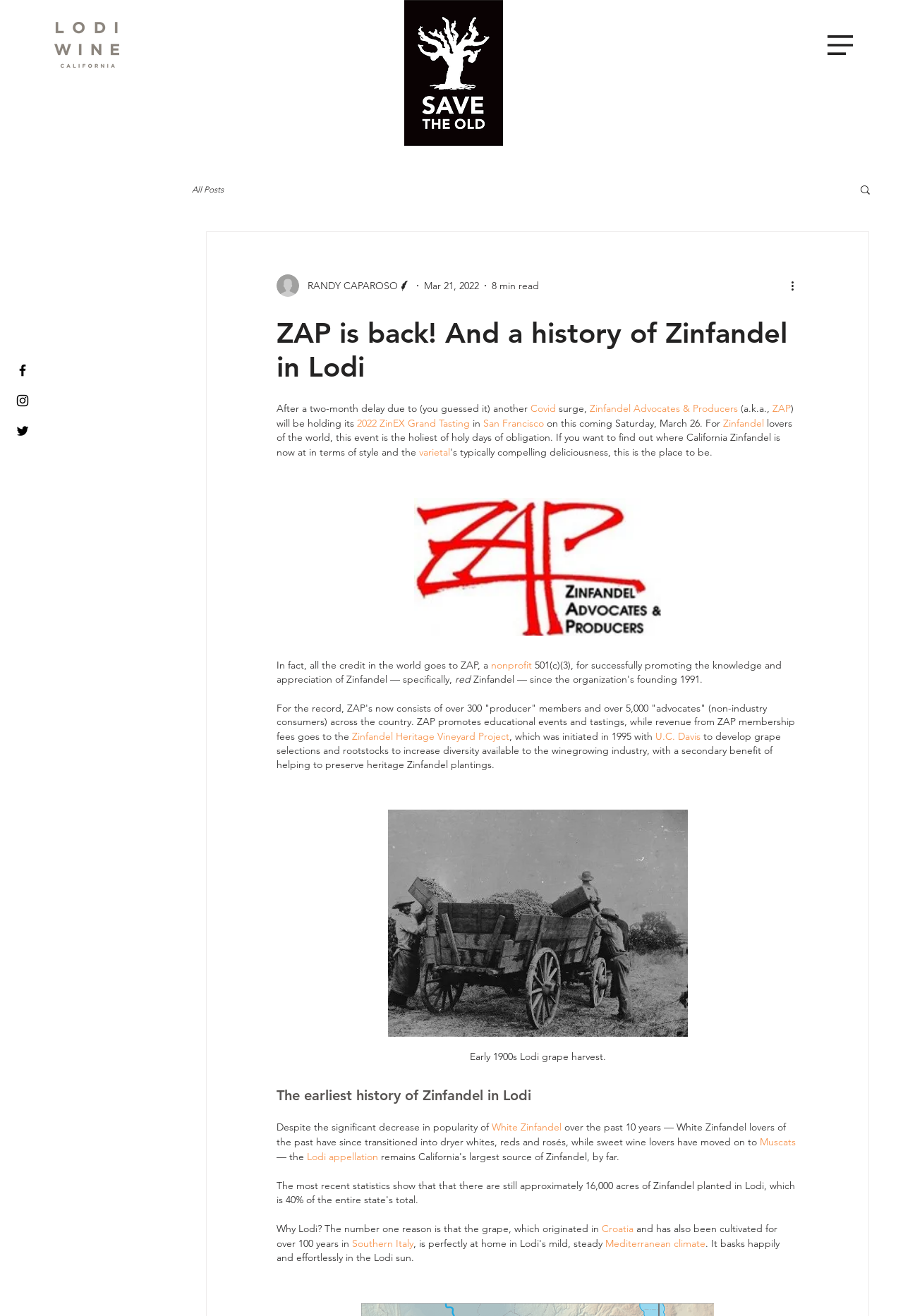Determine the bounding box coordinates of the target area to click to execute the following instruction: "View the writer's picture."

[0.306, 0.208, 0.331, 0.226]